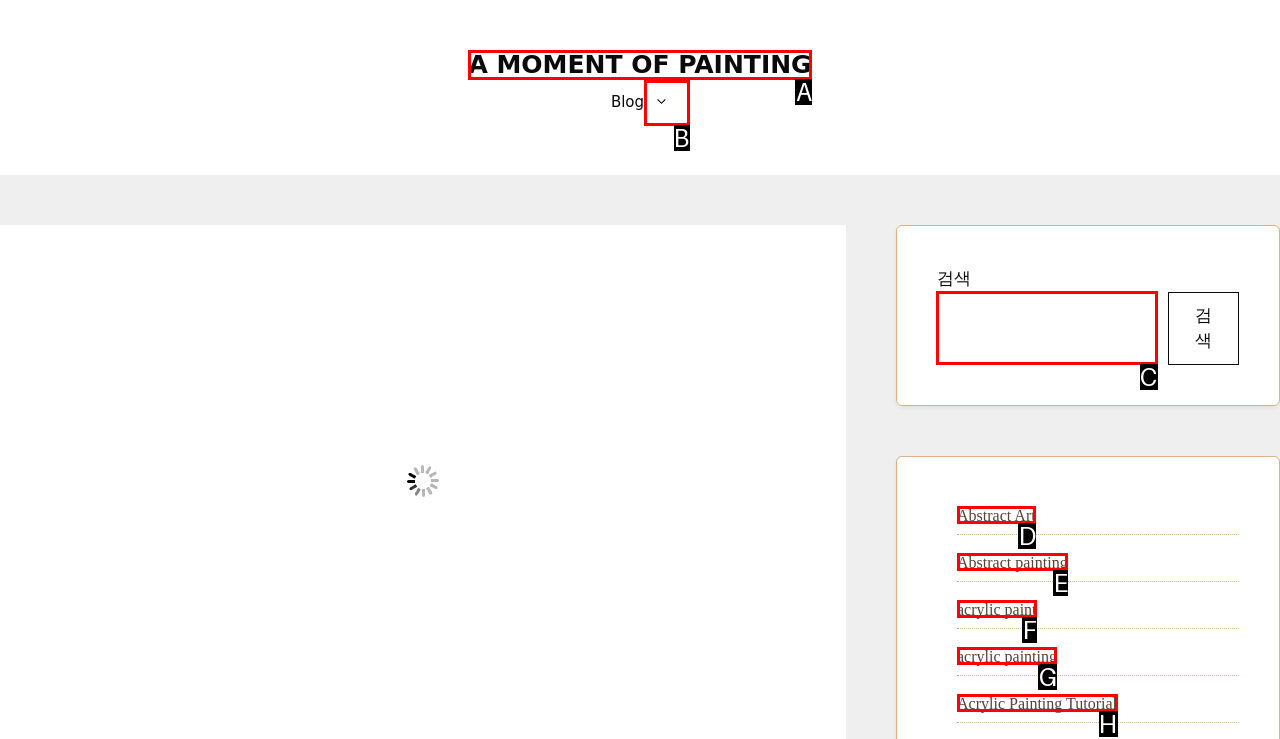For the task: Click the 'SEND' button, tell me the letter of the option you should click. Answer with the letter alone.

None